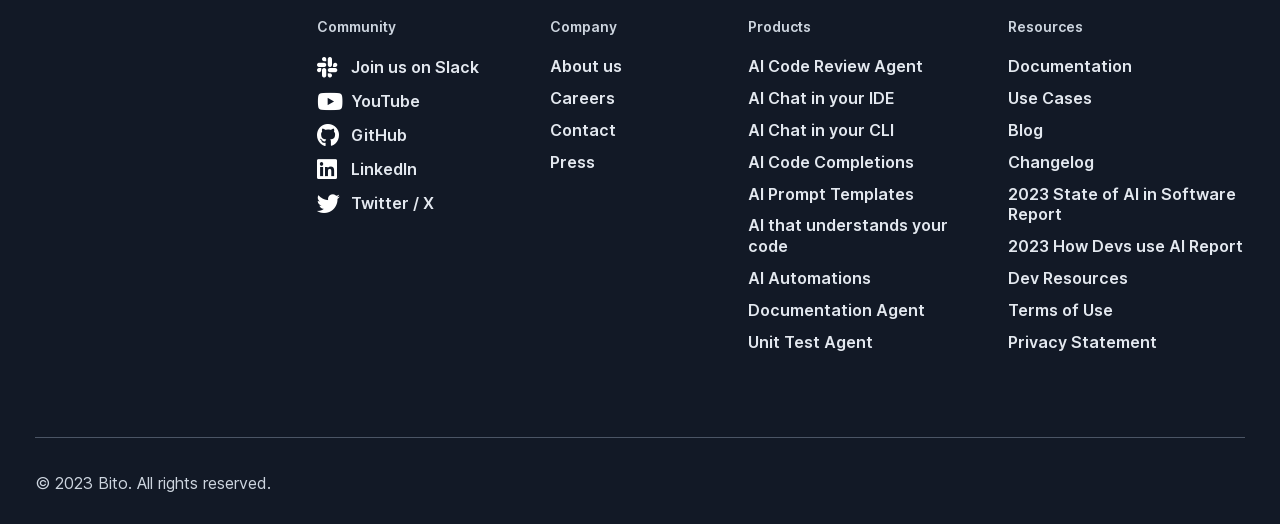Determine the bounding box coordinates of the clickable element to complete this instruction: "Learn about the company". Provide the coordinates in the format of four float numbers between 0 and 1, [left, top, right, bottom].

[0.429, 0.108, 0.568, 0.147]